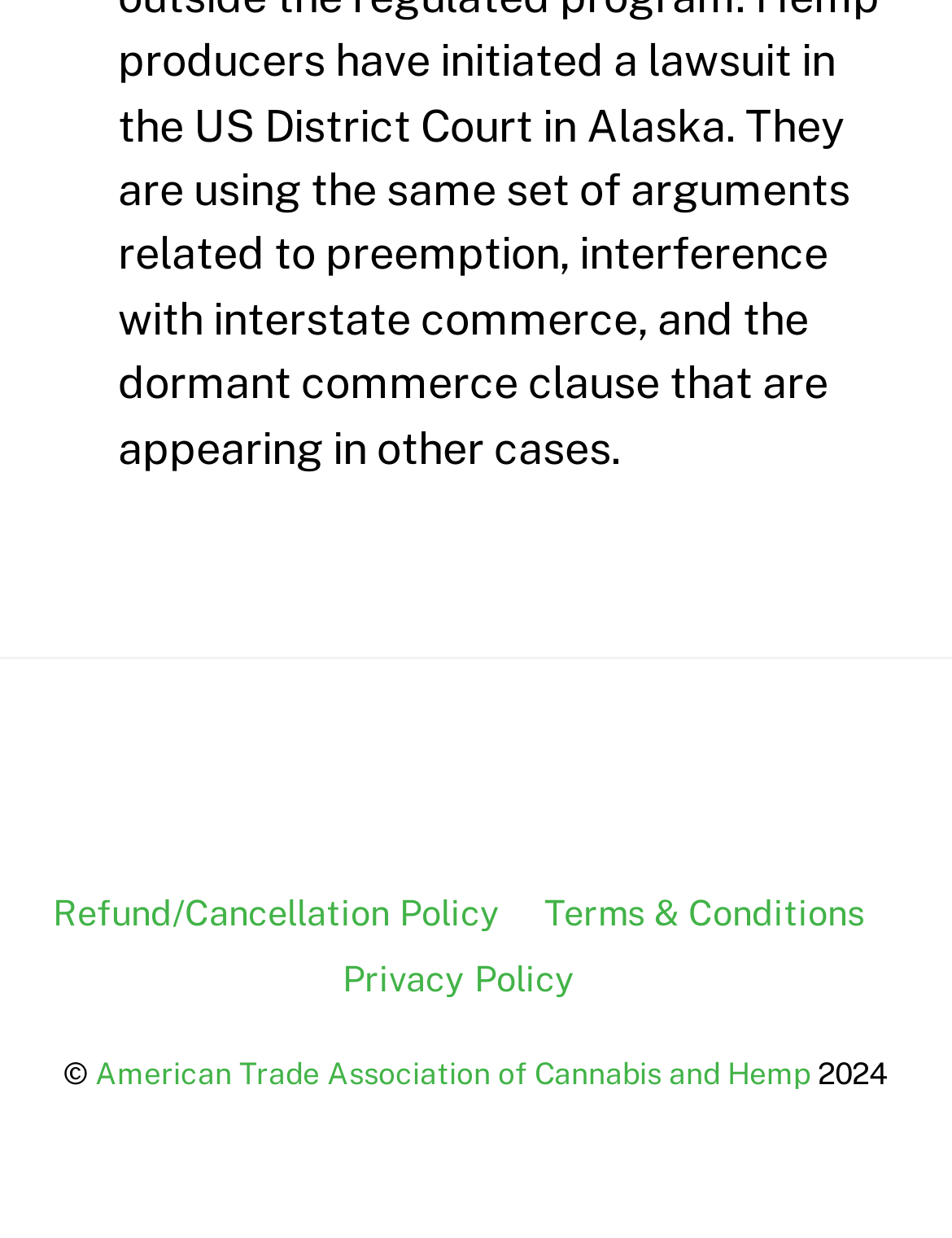How many static text elements are in the footer?
Use the information from the screenshot to give a comprehensive response to the question.

I counted the number of static text elements in the footer section of the webpage, which includes the ' ' character, the '©' symbol, and the year '2024', totaling 3 static text elements.